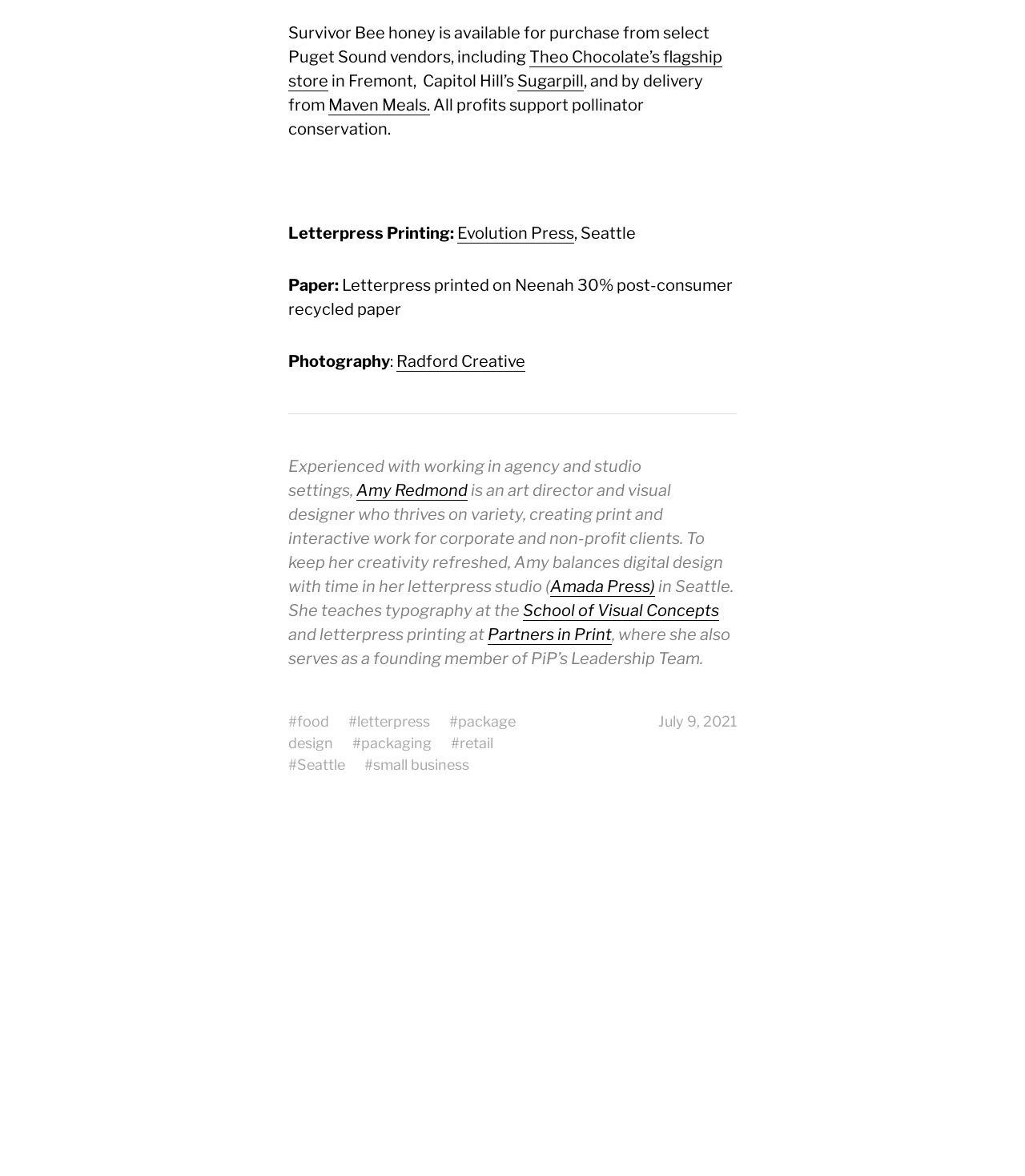Identify the bounding box coordinates necessary to click and complete the given instruction: "View Practice Areas".

None